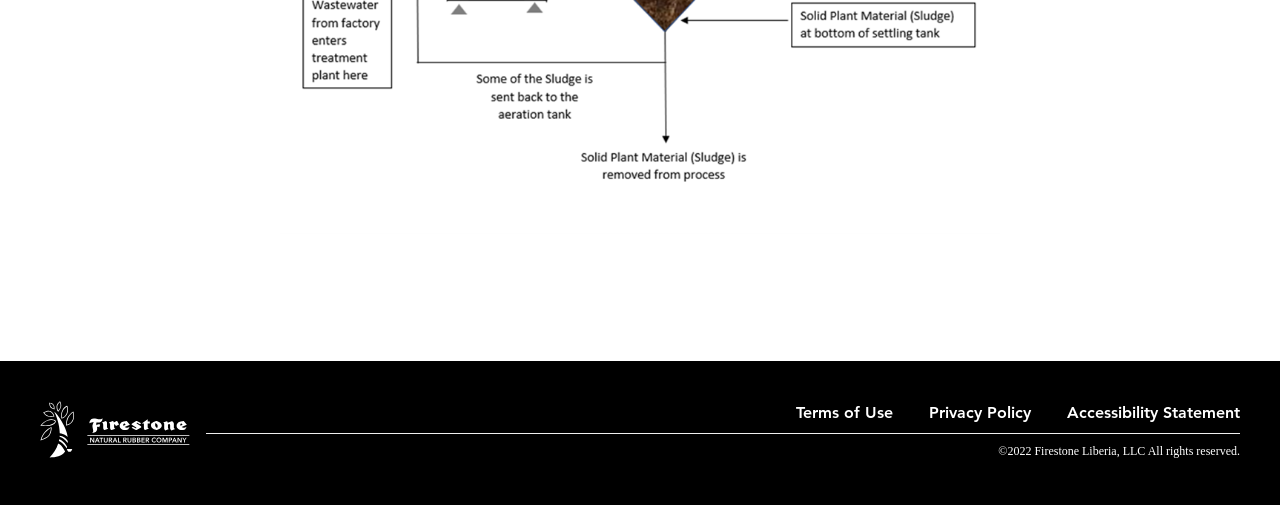Provide the bounding box coordinates of the HTML element this sentence describes: "Accessibility Statement".

[0.834, 0.798, 0.969, 0.835]